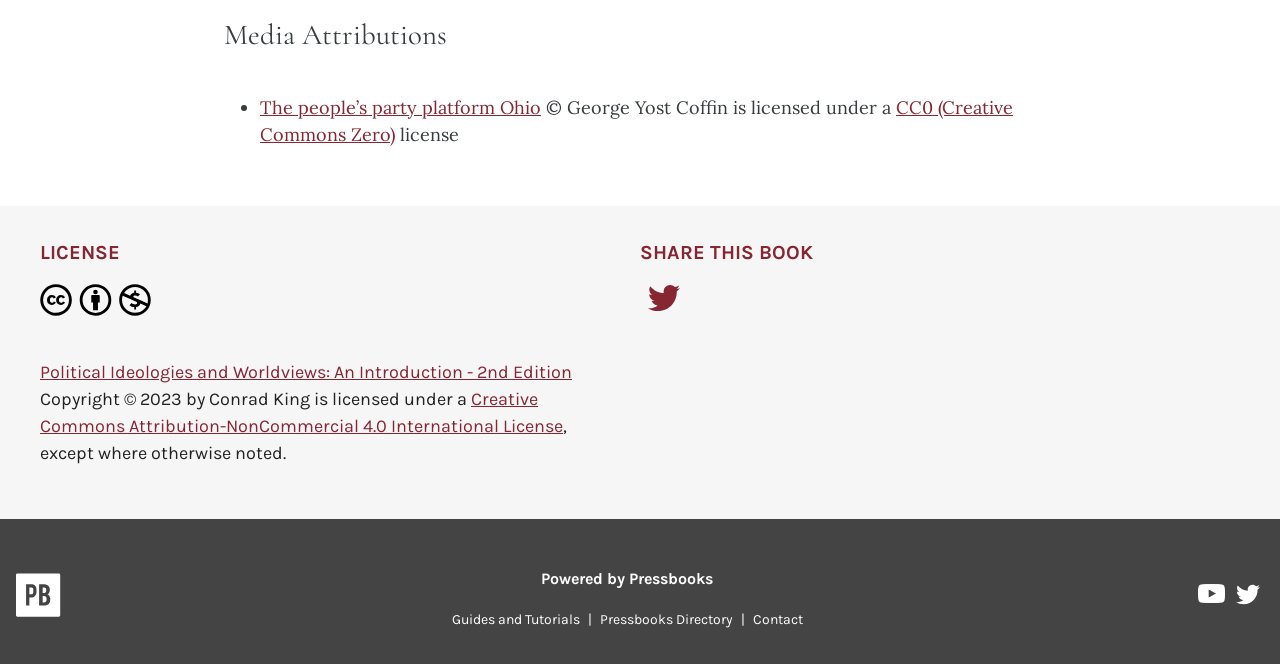Respond to the question with just a single word or phrase: 
What is the title of the first book?

Political Ideologies and Worldviews